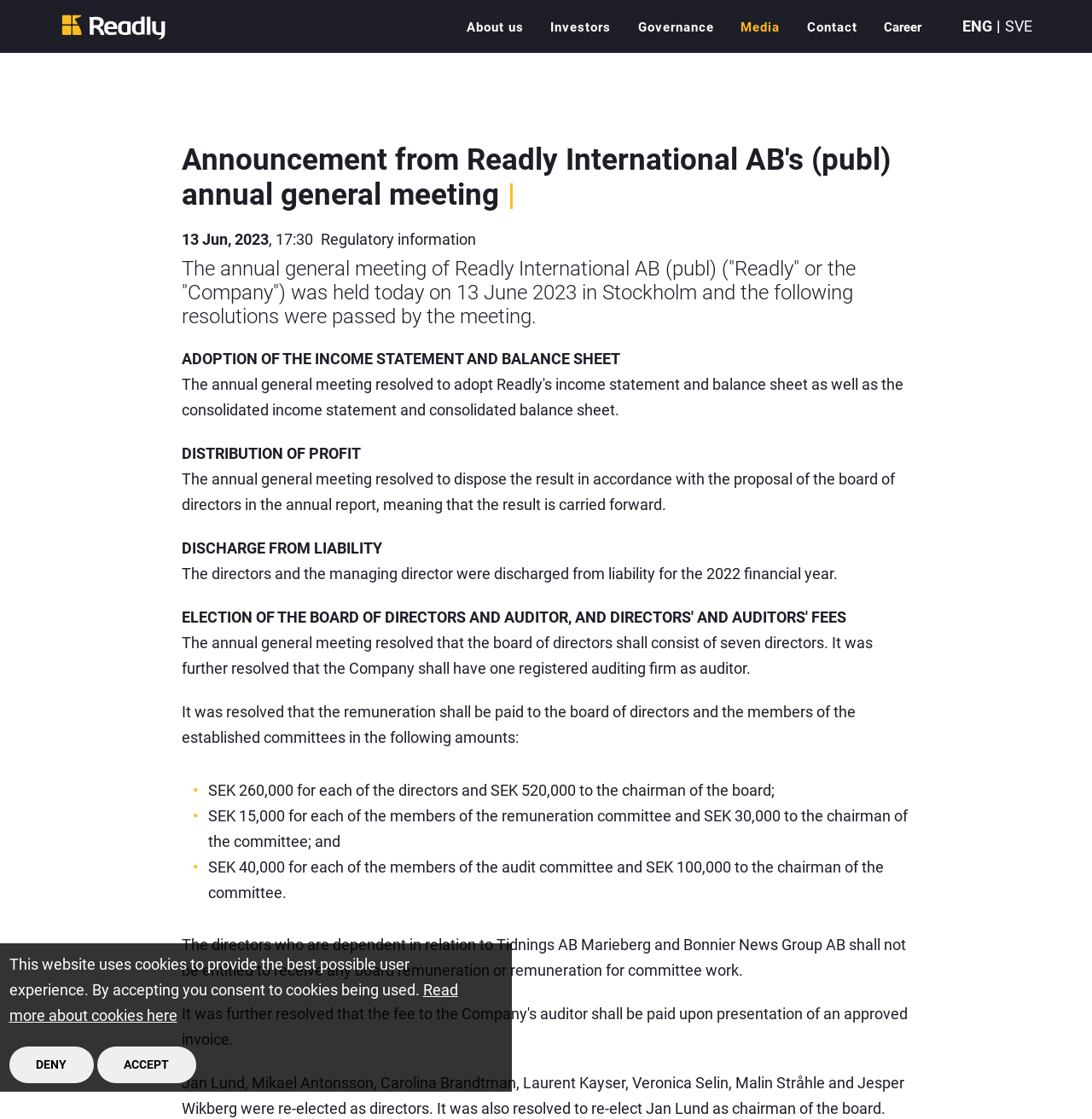Pinpoint the bounding box coordinates of the clickable element to carry out the following instruction: "Explore Career."

[0.797, 0.002, 0.856, 0.046]